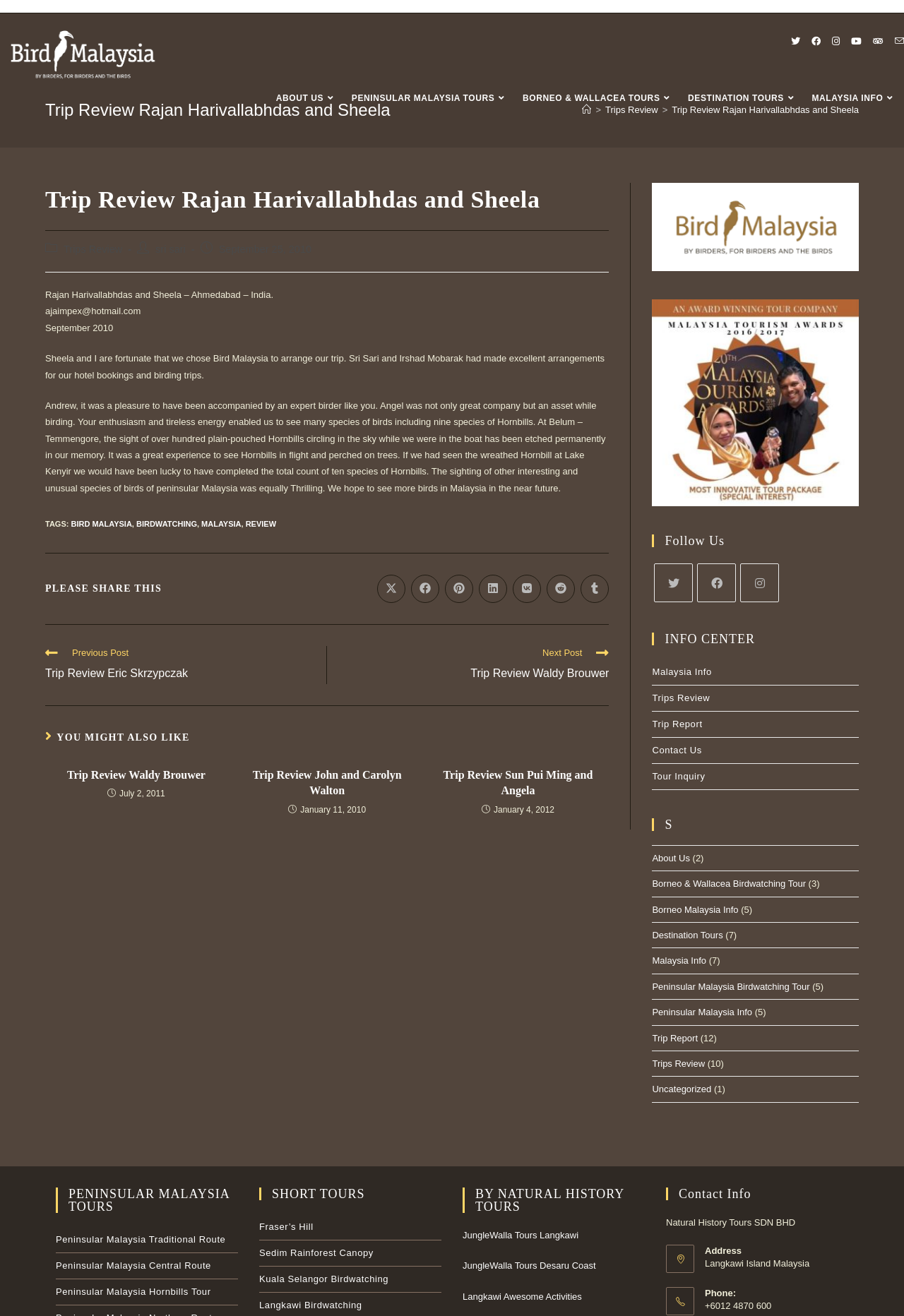Identify the bounding box coordinates for the UI element described as follows: Uncategorized. Use the format (top-left x, top-left y, bottom-right x, bottom-right y) and ensure all values are floating point numbers between 0 and 1.

[0.721, 0.824, 0.787, 0.832]